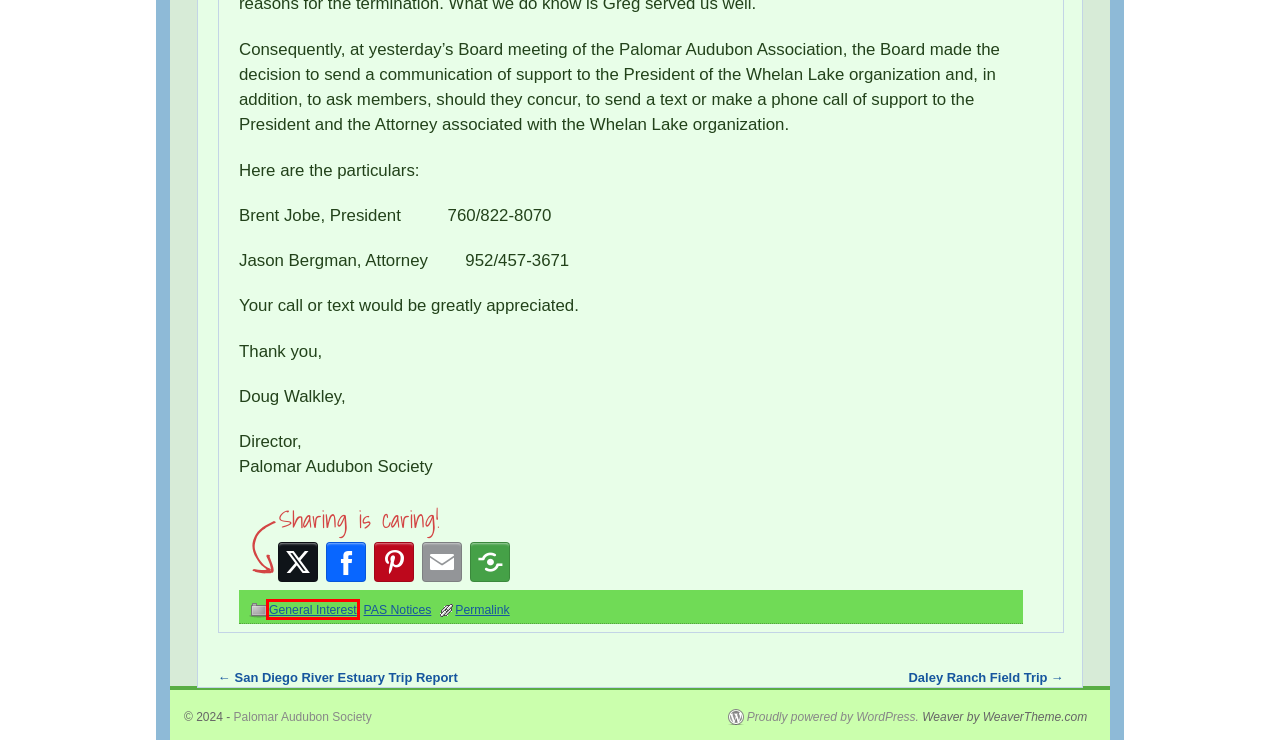You have a screenshot of a webpage with a red bounding box around an element. Select the webpage description that best matches the new webpage after clicking the element within the red bounding box. Here are the descriptions:
A. PAS Notices | Palomar Audubon Society
B. Blog Tool, Publishing Platform, and CMS – WordPress.org
C. General Interest | Palomar Audubon Society
D. About Us | Palomar Audubon Society
E. Conservation | Palomar Audubon Society
F. Contact Us | Palomar Audubon Society
G. Palomar | Palomar Audubon Society
H. Get Involved | Palomar Audubon Society

C